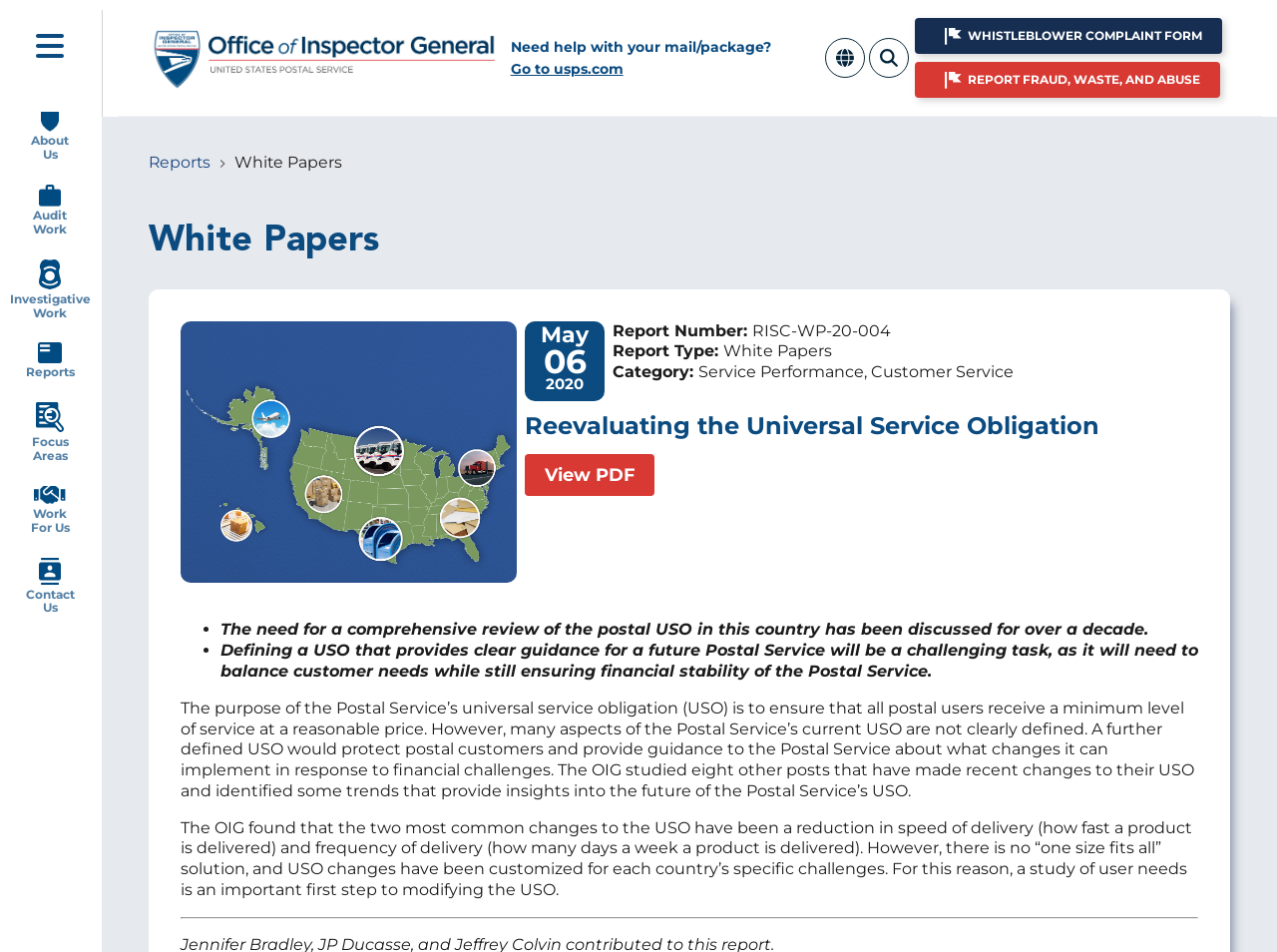What is the title of the report?
Answer the question with a single word or phrase derived from the image.

Reevaluating the Universal Service Obligation